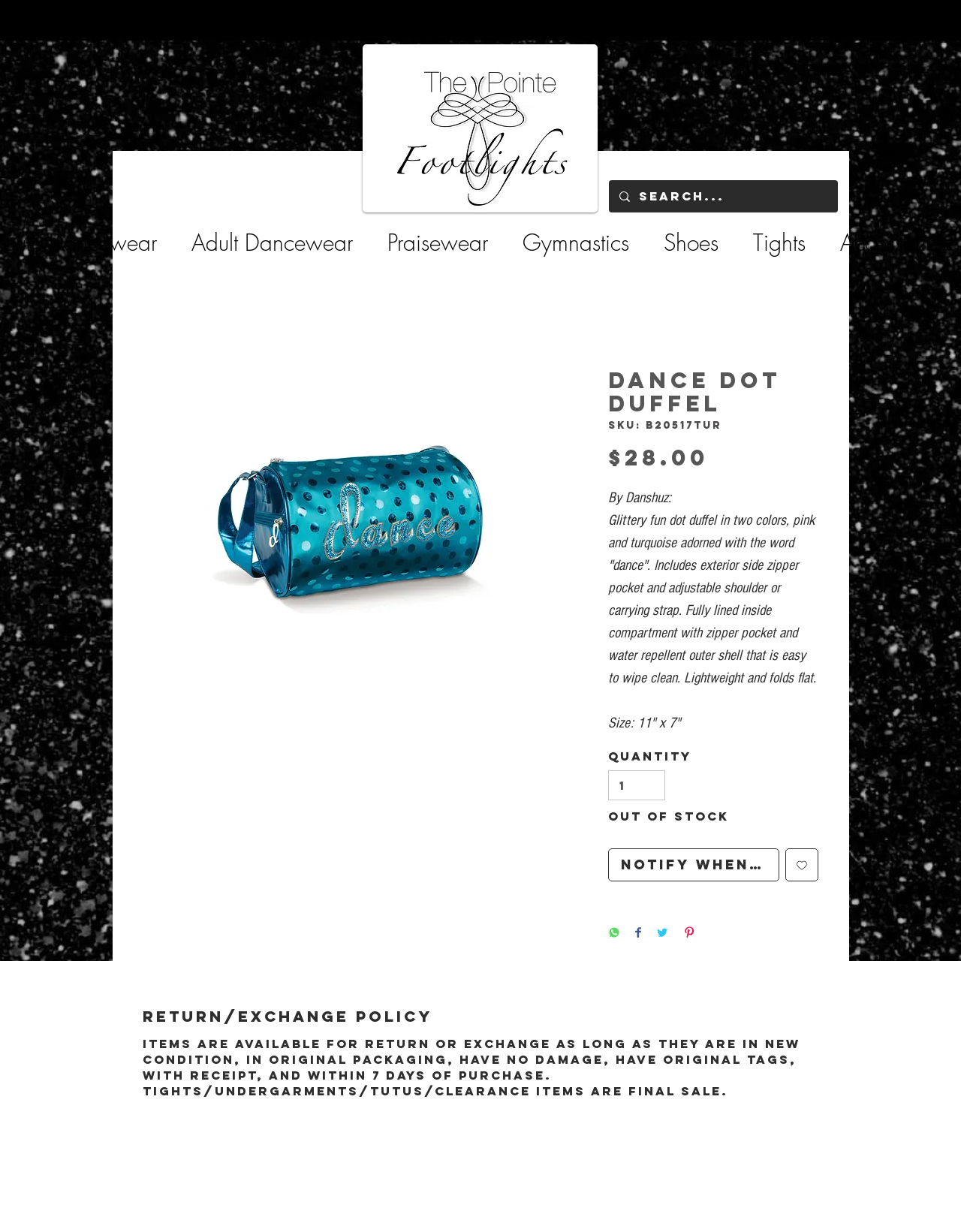Locate the UI element described by input value="1" aria-label="Quantity" value="1" in the provided webpage screenshot. Return the bounding box coordinates in the format (top-left x, top-left y, bottom-right x, bottom-right y), ensuring all values are between 0 and 1.

[0.633, 0.625, 0.692, 0.65]